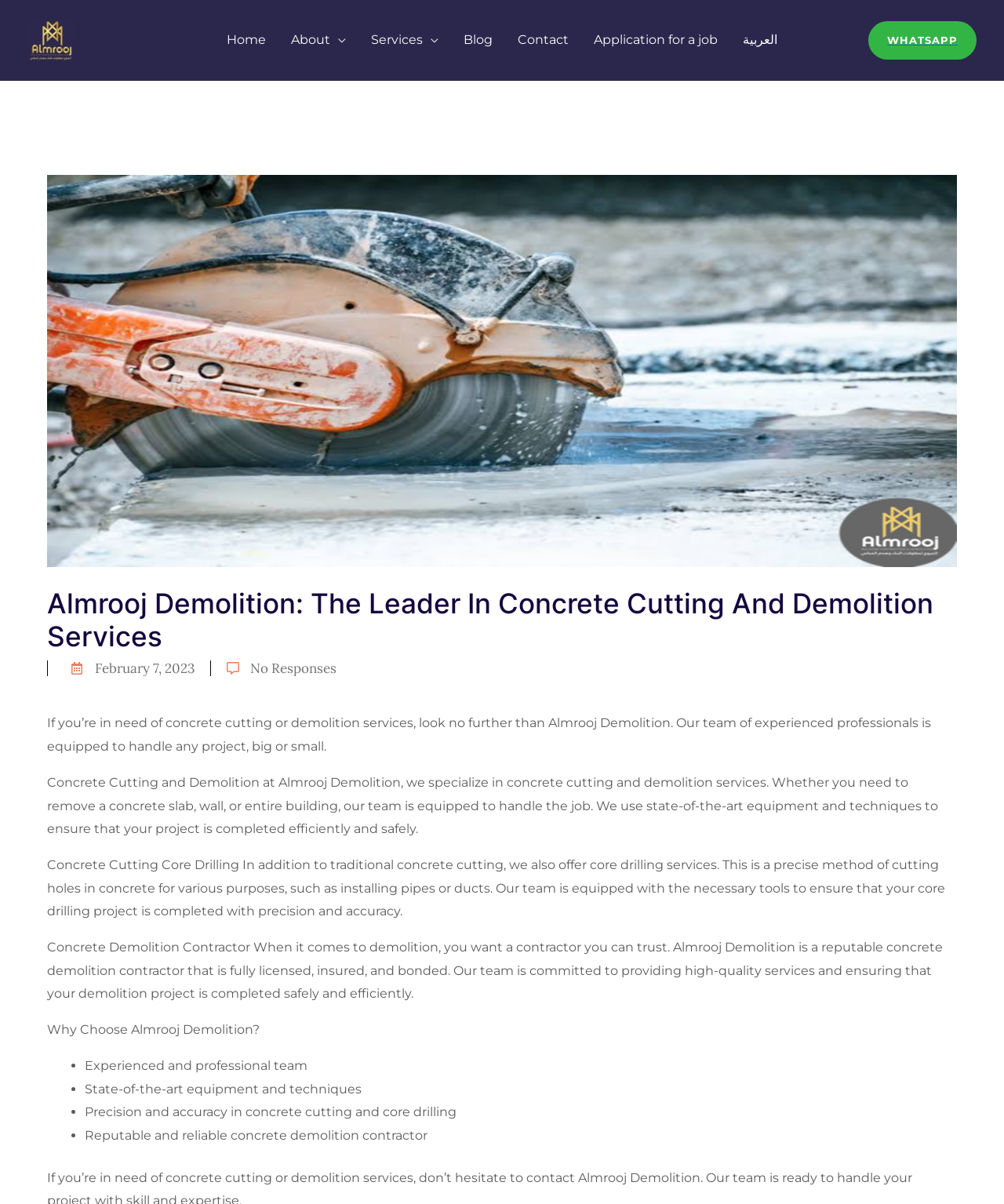What is the language of the link at the top right corner?
Based on the image, answer the question with a single word or brief phrase.

Arabic